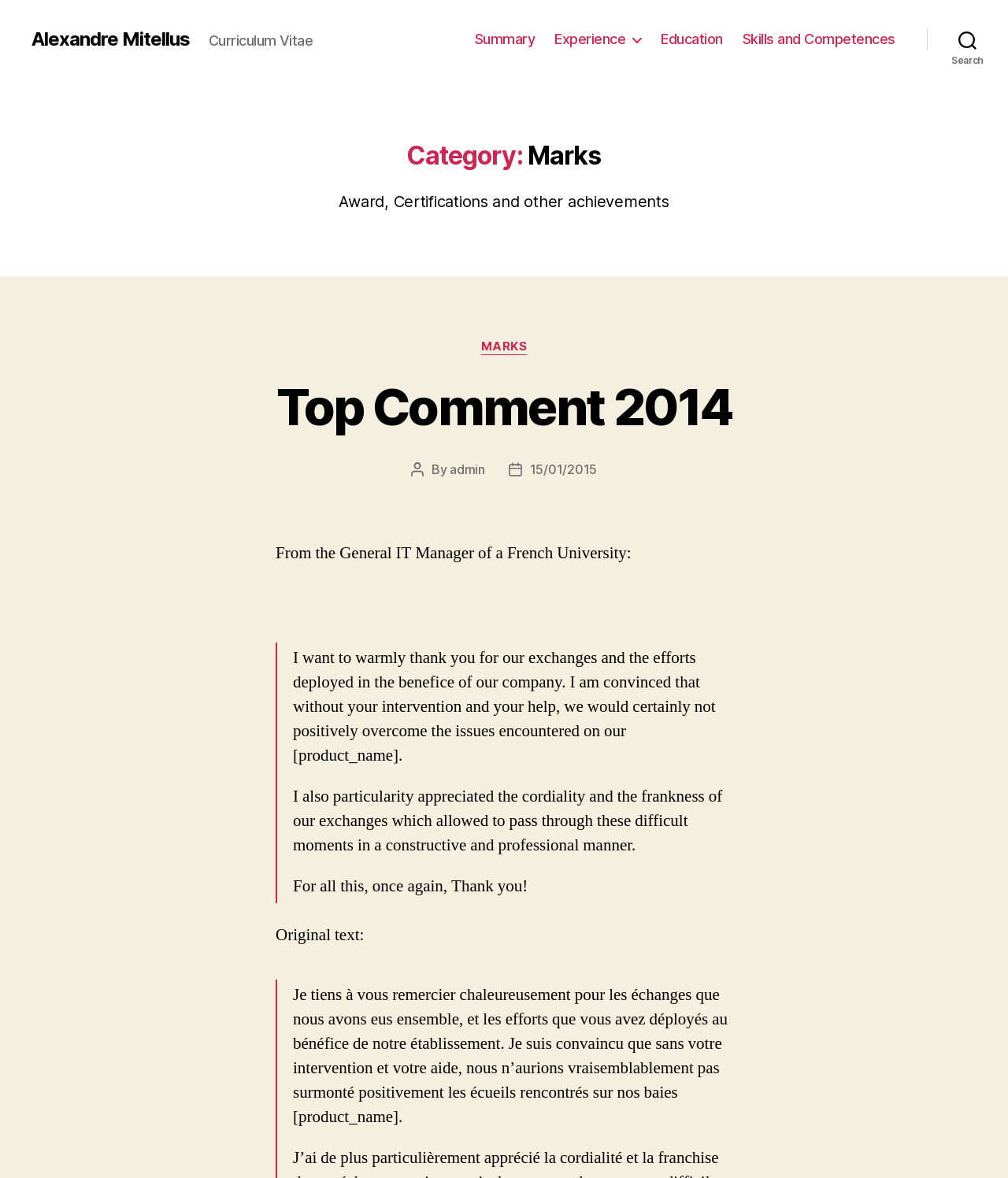Answer the question with a brief word or phrase:
What is the date of the post mentioned on the webpage?

15/01/2015